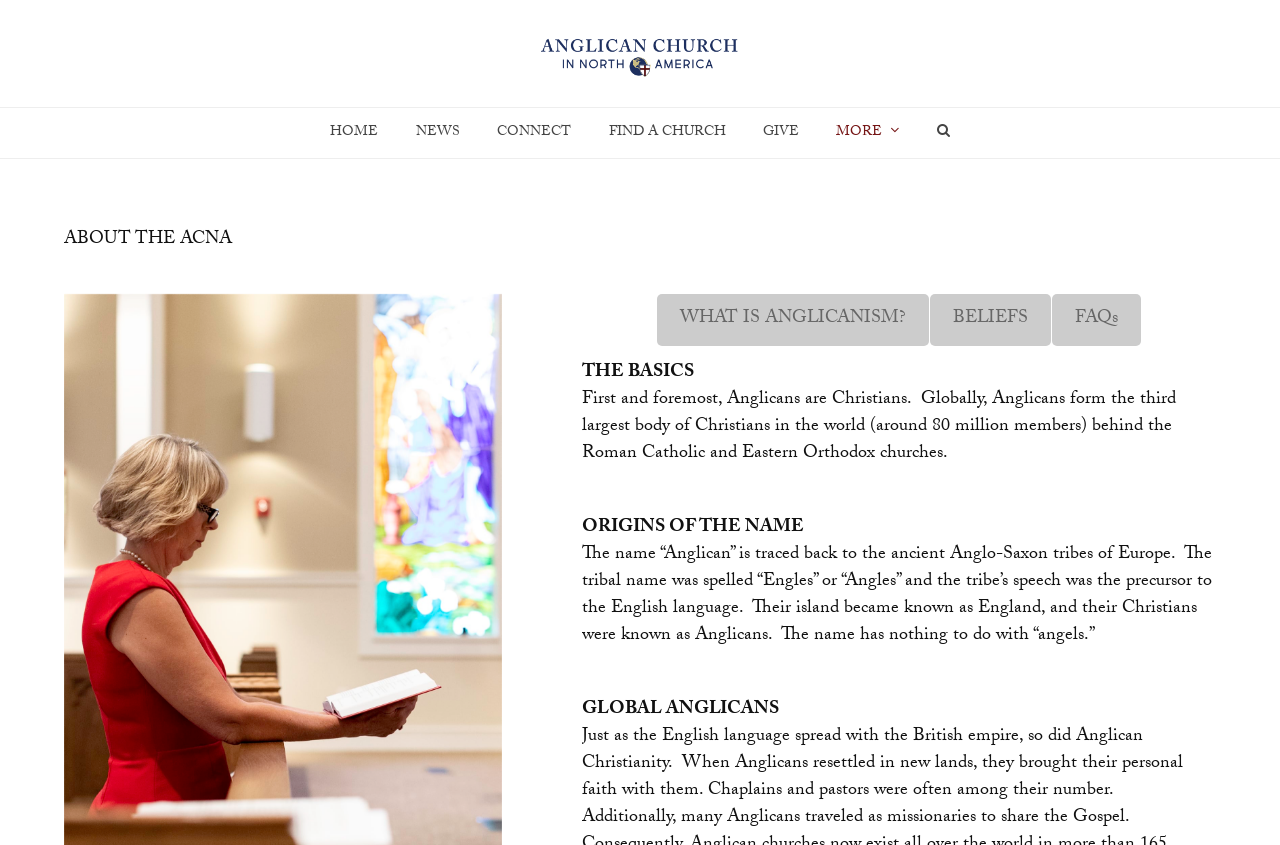What is the name of the church?
Look at the image and construct a detailed response to the question.

I determined the answer by looking at the root element 'ABOUT - The Anglican Church in North America' and the link 'The Anglican Church in North America' which suggests that the webpage is about this specific church.